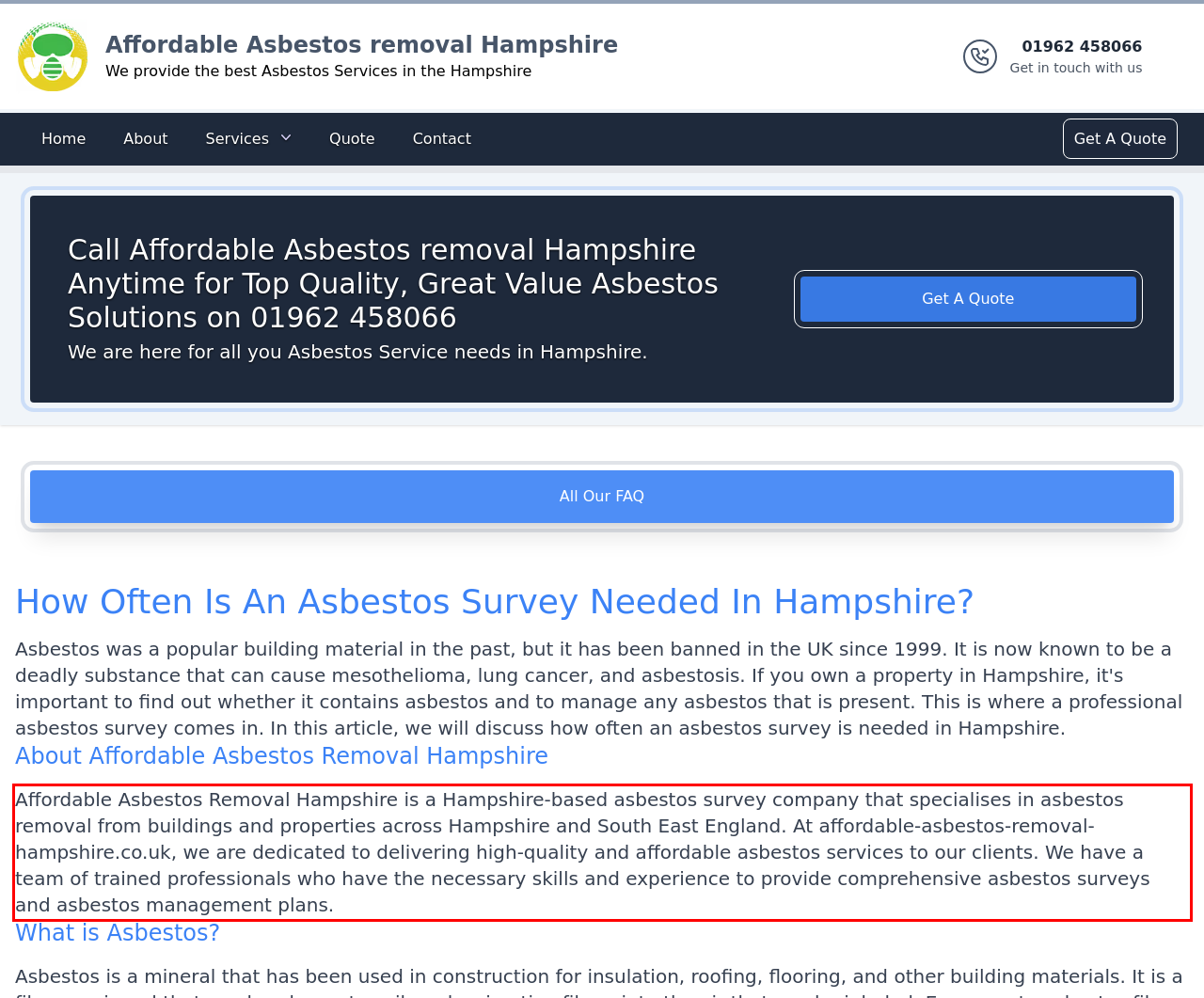Please examine the webpage screenshot containing a red bounding box and use OCR to recognize and output the text inside the red bounding box.

Affordable Asbestos Removal Hampshire is a Hampshire-based asbestos survey company that specialises in asbestos removal from buildings and properties across Hampshire and South East England. At affordable-asbestos-removal-hampshire.co.uk, we are dedicated to delivering high-quality and affordable asbestos services to our clients. We have a team of trained professionals who have the necessary skills and experience to provide comprehensive asbestos surveys and asbestos management plans.